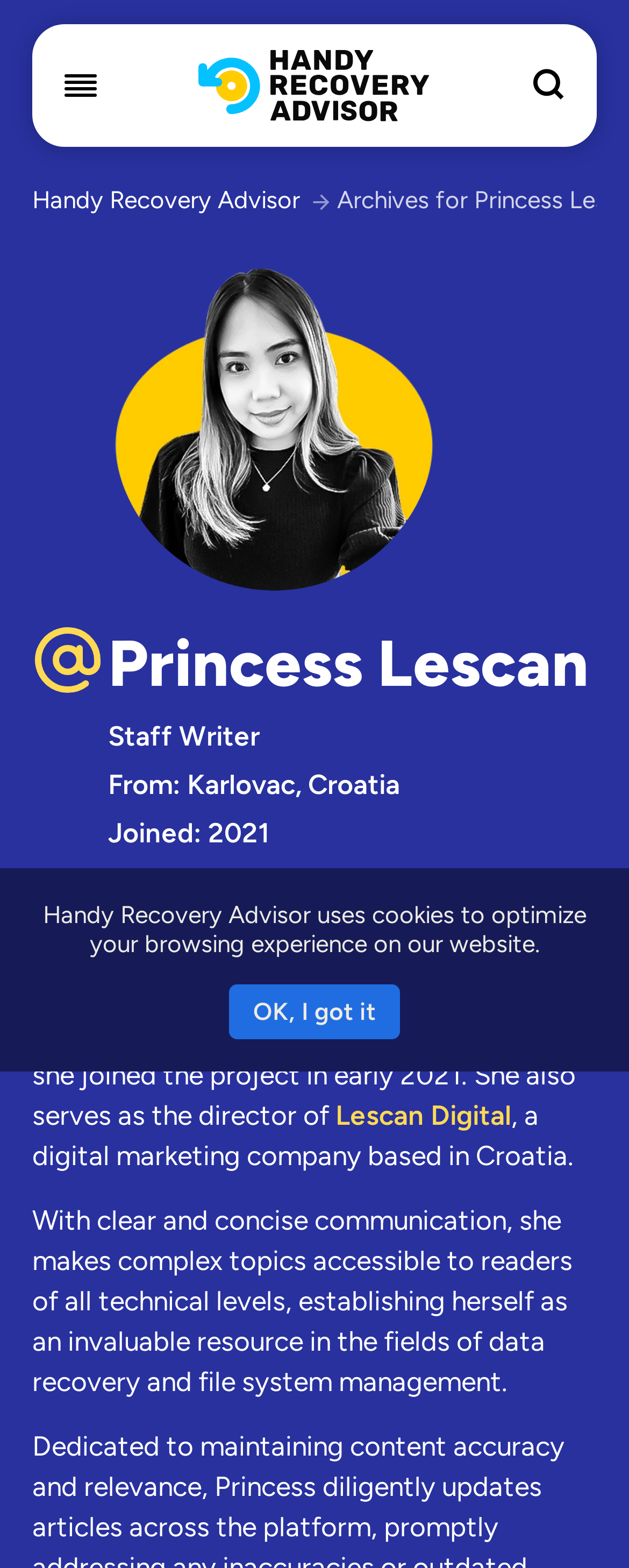Please answer the following question using a single word or phrase: 
What is Princess Lescan's area of expertise?

Data recovery